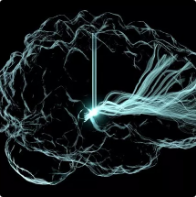What does the glowing center suggest?
Refer to the image and give a detailed answer to the query.

The glowing center of the image suggests activation, which is likely referring to the activation of neural pathways and connections within the brain, indicating that the brain is actively processing information and communicating with itself.